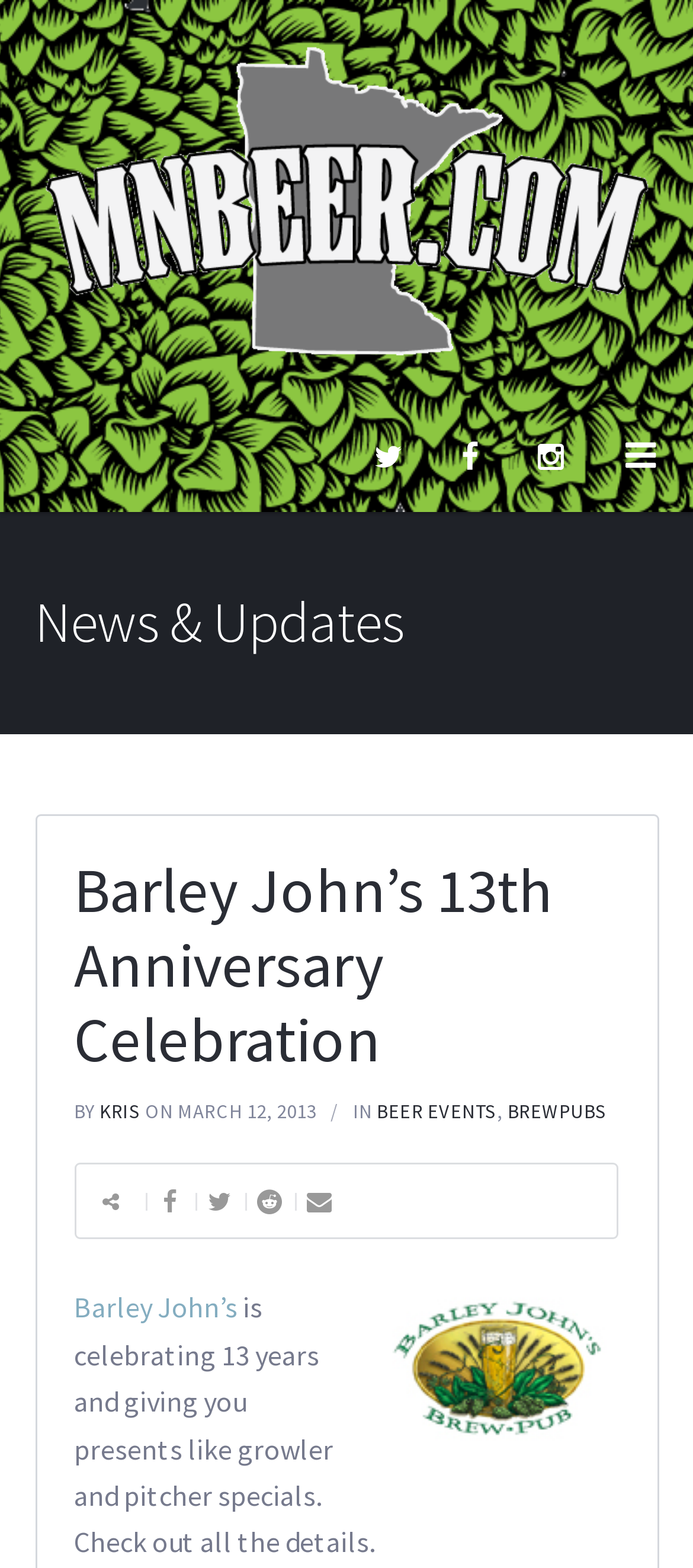Respond to the question below with a single word or phrase:
What type of specials are being offered for the anniversary?

Growler and pitcher specials